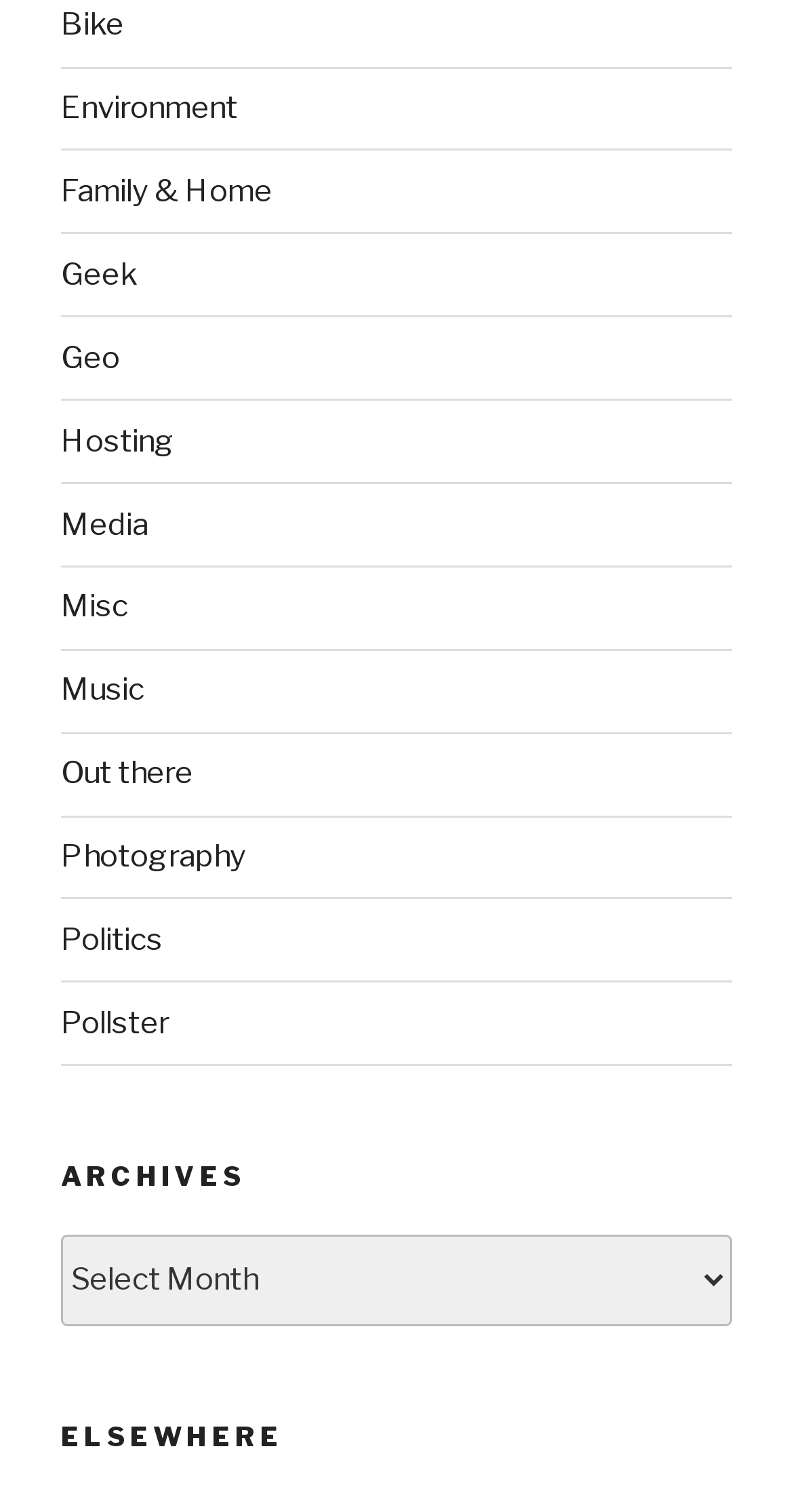What is the last category listed?
Answer the question with as much detail as possible.

I looked at the list of links under the root element and found that the last category listed is 'Pollster'.